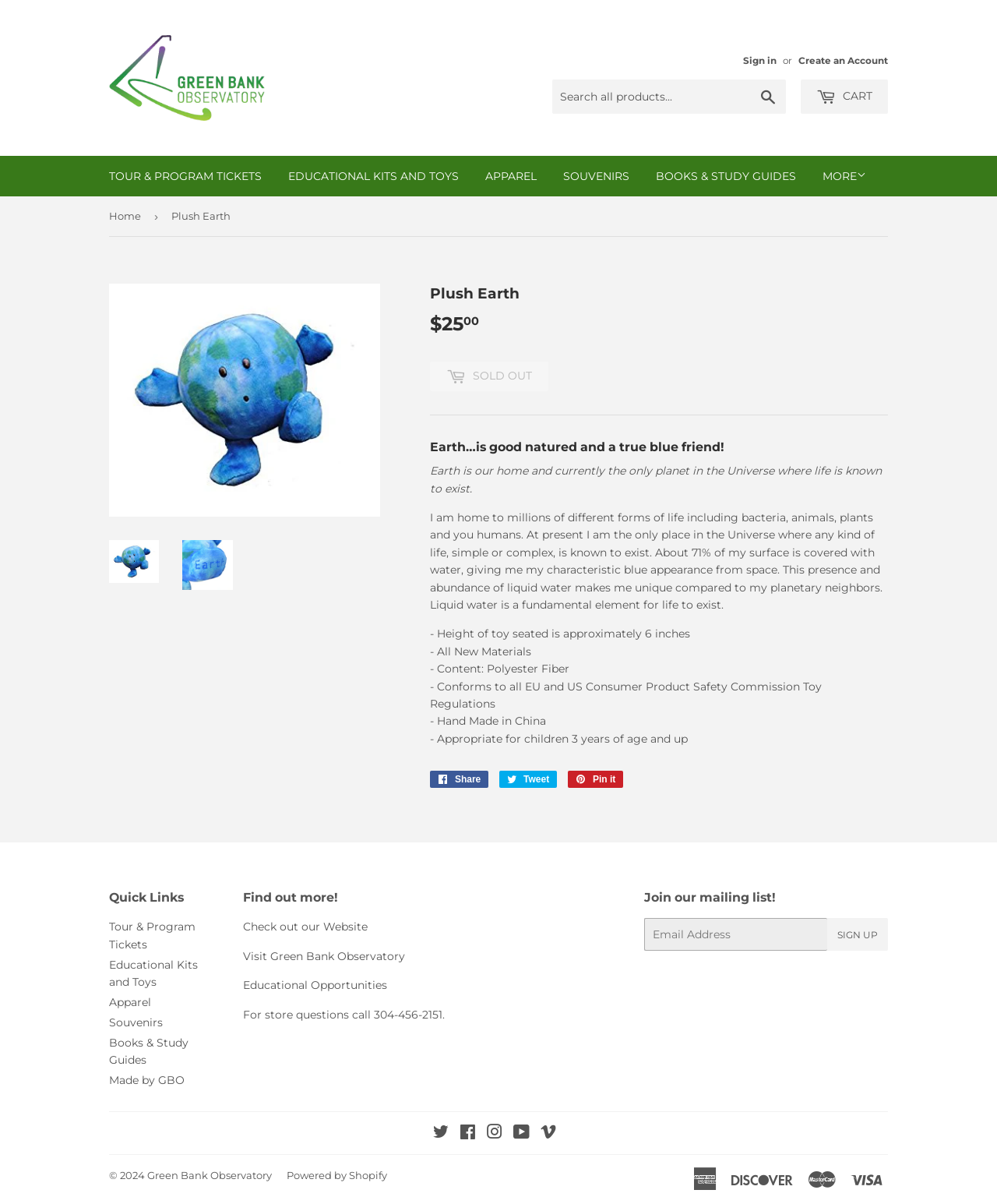What is the height of the plush earth toy?
Answer the question based on the image using a single word or a brief phrase.

6 inches